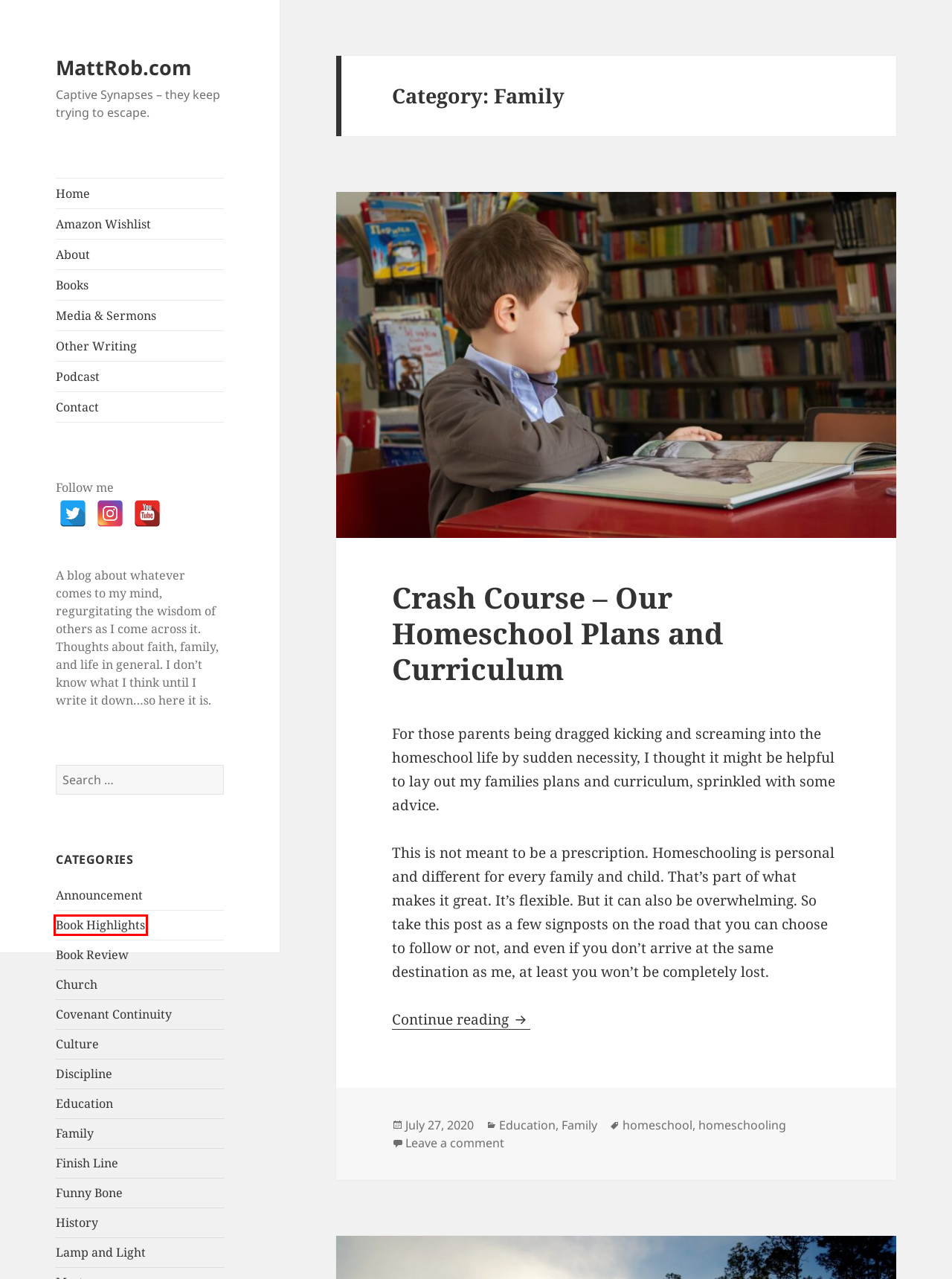Look at the screenshot of a webpage that includes a red bounding box around a UI element. Select the most appropriate webpage description that matches the page seen after clicking the highlighted element. Here are the candidates:
A. Book Highlights | MattRob.com
B. History | MattRob.com
C. About | MattRob.com
D. MattRob.com
E. Funny Bone | MattRob.com
F. Covenant Continuity | MattRob.com
G. homeschool | MattRob.com
H. Finish Line | MattRob.com

A